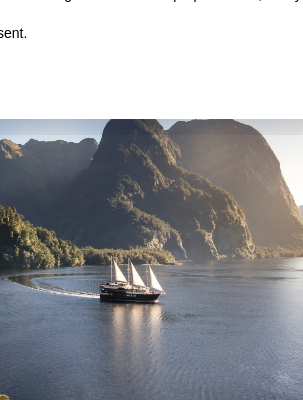What type of tour is being promoted in the caption?
Examine the webpage screenshot and provide an in-depth answer to the question.

The caption highlights the allure of guided exploration through New Zealand's most remote and stunning locations, specifically mentioning a motorcycle tour as the ideal way to experience the natural wonders of the country.